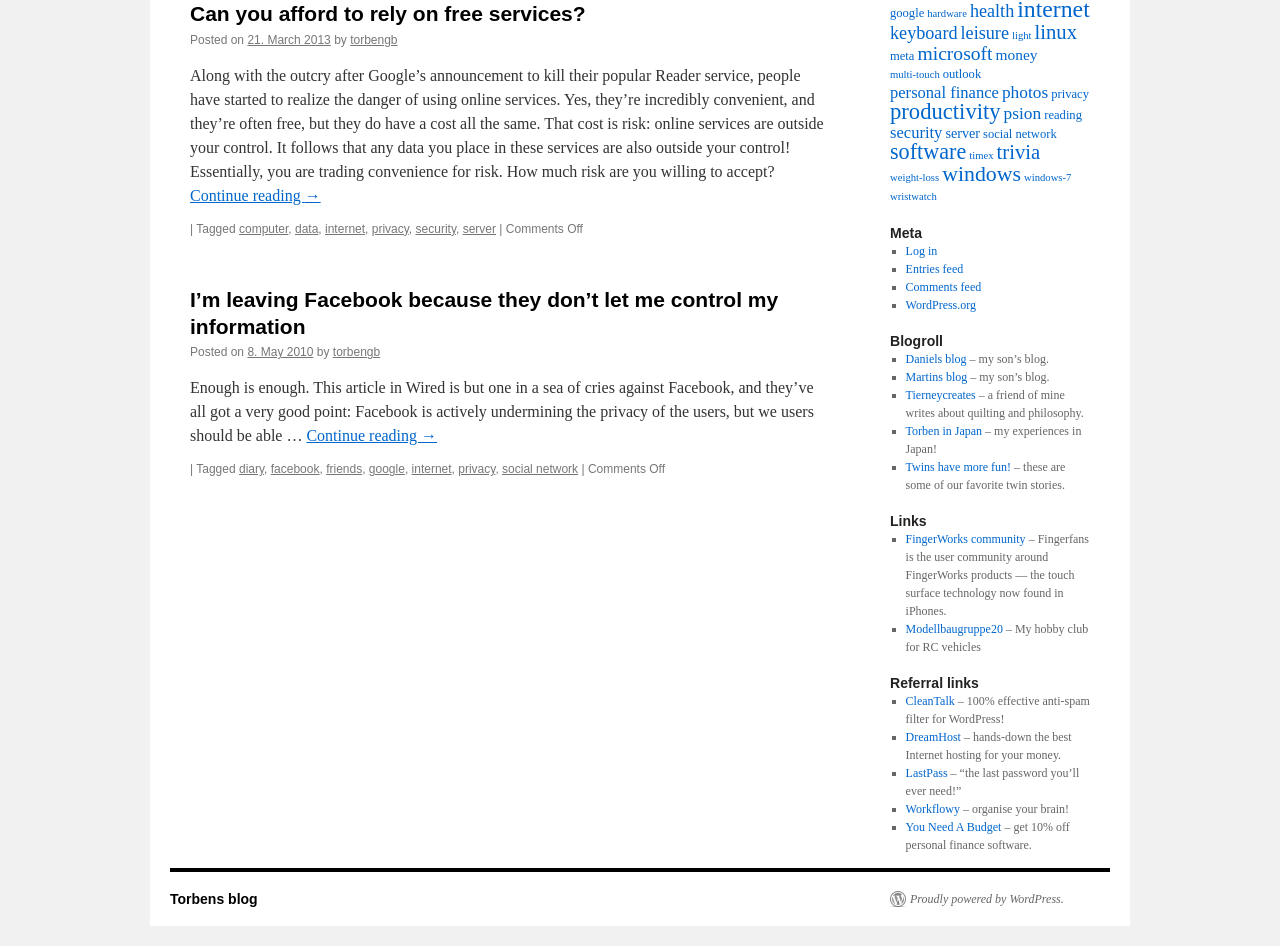Using the provided description: "You Need A Budget", find the bounding box coordinates of the corresponding UI element. The output should be four float numbers between 0 and 1, in the format [left, top, right, bottom].

[0.707, 0.867, 0.782, 0.882]